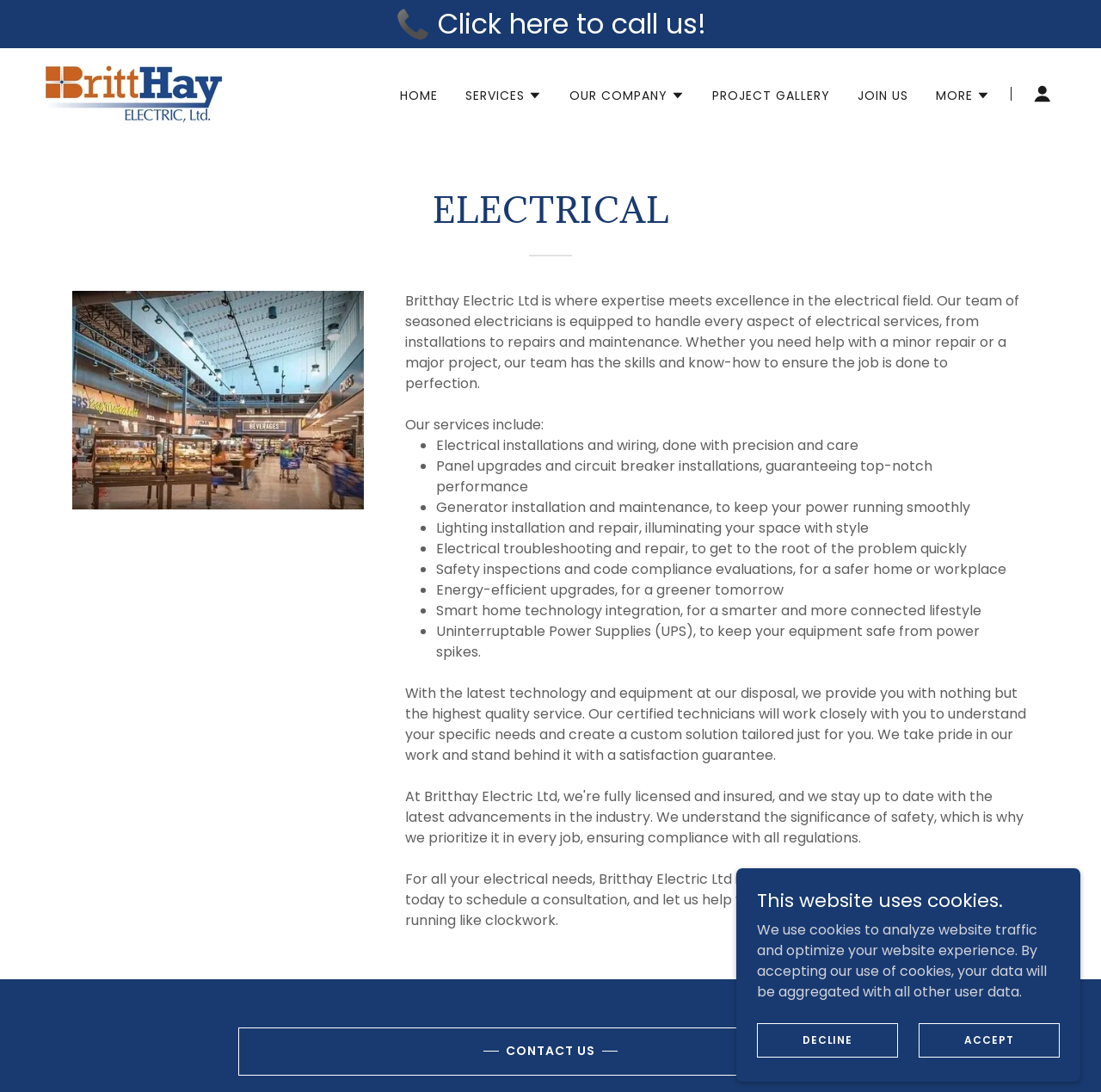Given the following UI element description: "Our Company", find the bounding box coordinates in the webpage screenshot.

[0.517, 0.078, 0.622, 0.097]